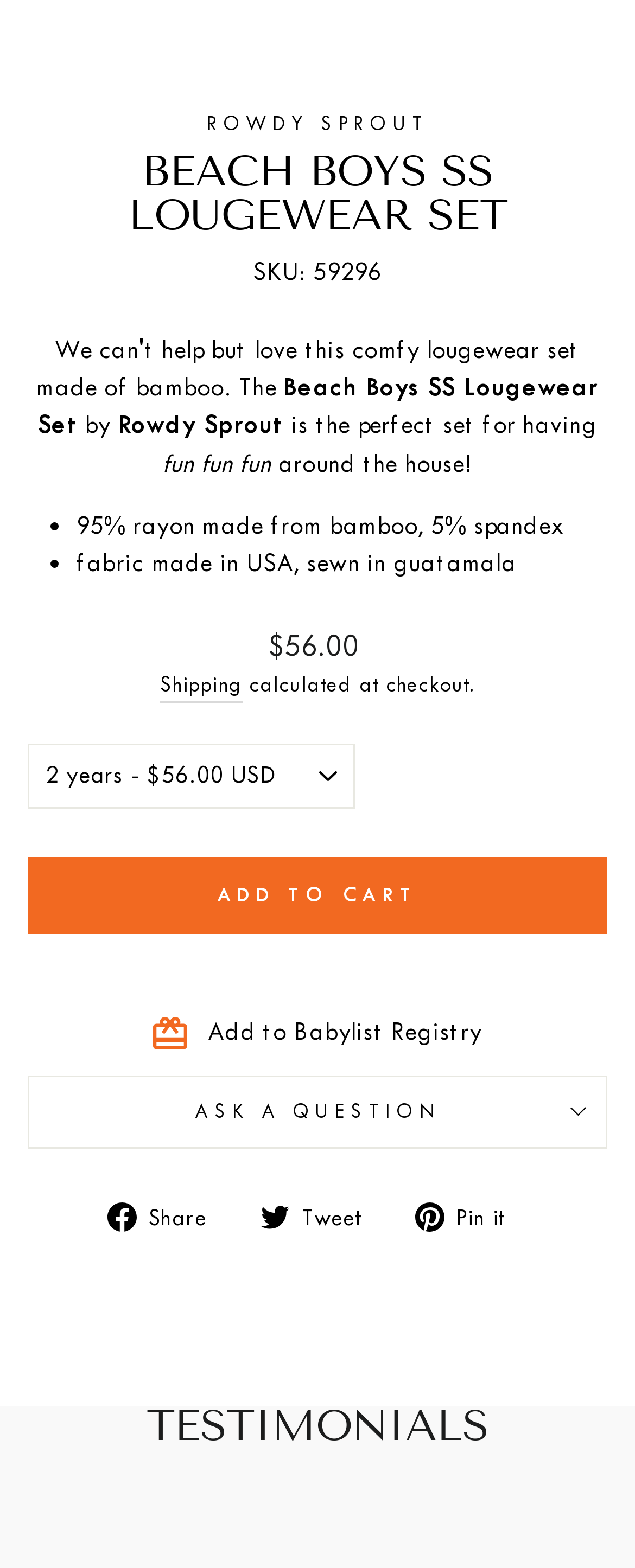Locate the bounding box coordinates of the region to be clicked to comply with the following instruction: "Click on the 'ADD TO CART' button". The coordinates must be four float numbers between 0 and 1, in the form [left, top, right, bottom].

[0.044, 0.547, 0.956, 0.595]